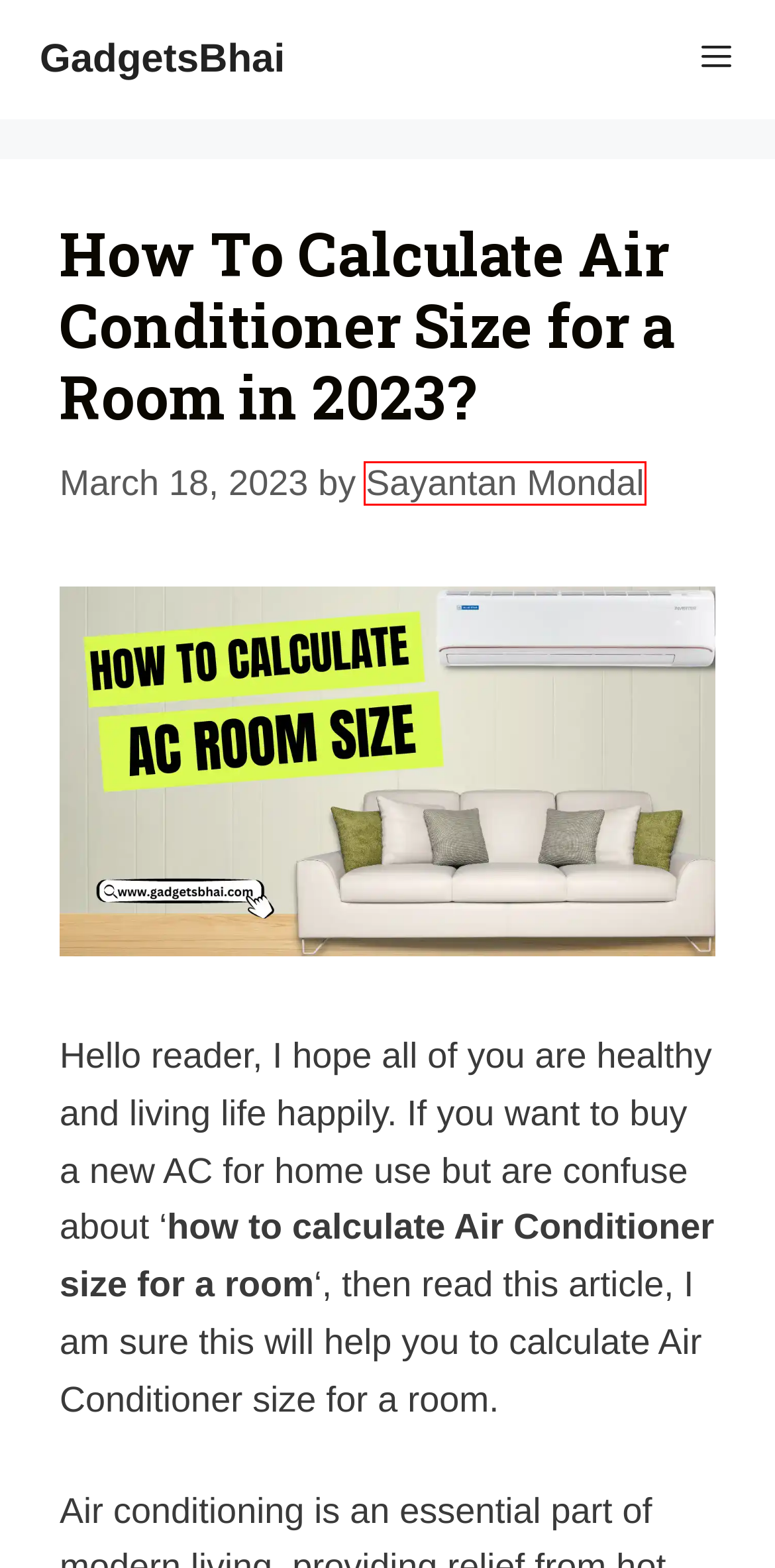Analyze the webpage screenshot with a red bounding box highlighting a UI element. Select the description that best matches the new webpage after clicking the highlighted element. Here are the options:
A. About Us - GadgetsBhai
B. Contact Us - GadgetsBhai
C. Privacy Policy - GadgetsBhai
D. Sayantan Mondal - GadgetsBhai
E. Top 6 Best AC in India 2024 - GadgetsBhai
F. What Is The Difference Between 1 Ton and 1.5 Ton AC? - GadgetsBhai
G. All AC Tools Name List with Pictures 2024 - GadgetsBhai
H. Homepage - GadgetsBhai

D